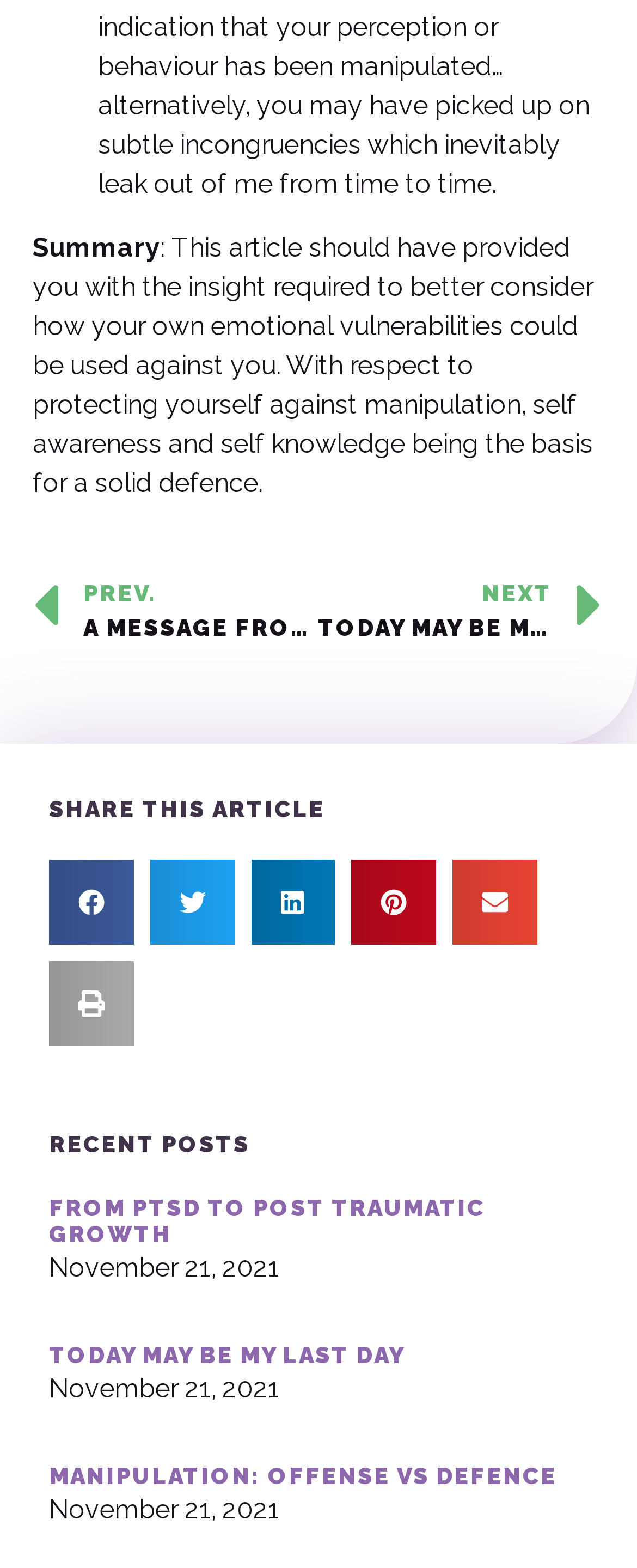Could you determine the bounding box coordinates of the clickable element to complete the instruction: "Share on facebook"? Provide the coordinates as four float numbers between 0 and 1, i.e., [left, top, right, bottom].

[0.077, 0.548, 0.21, 0.602]